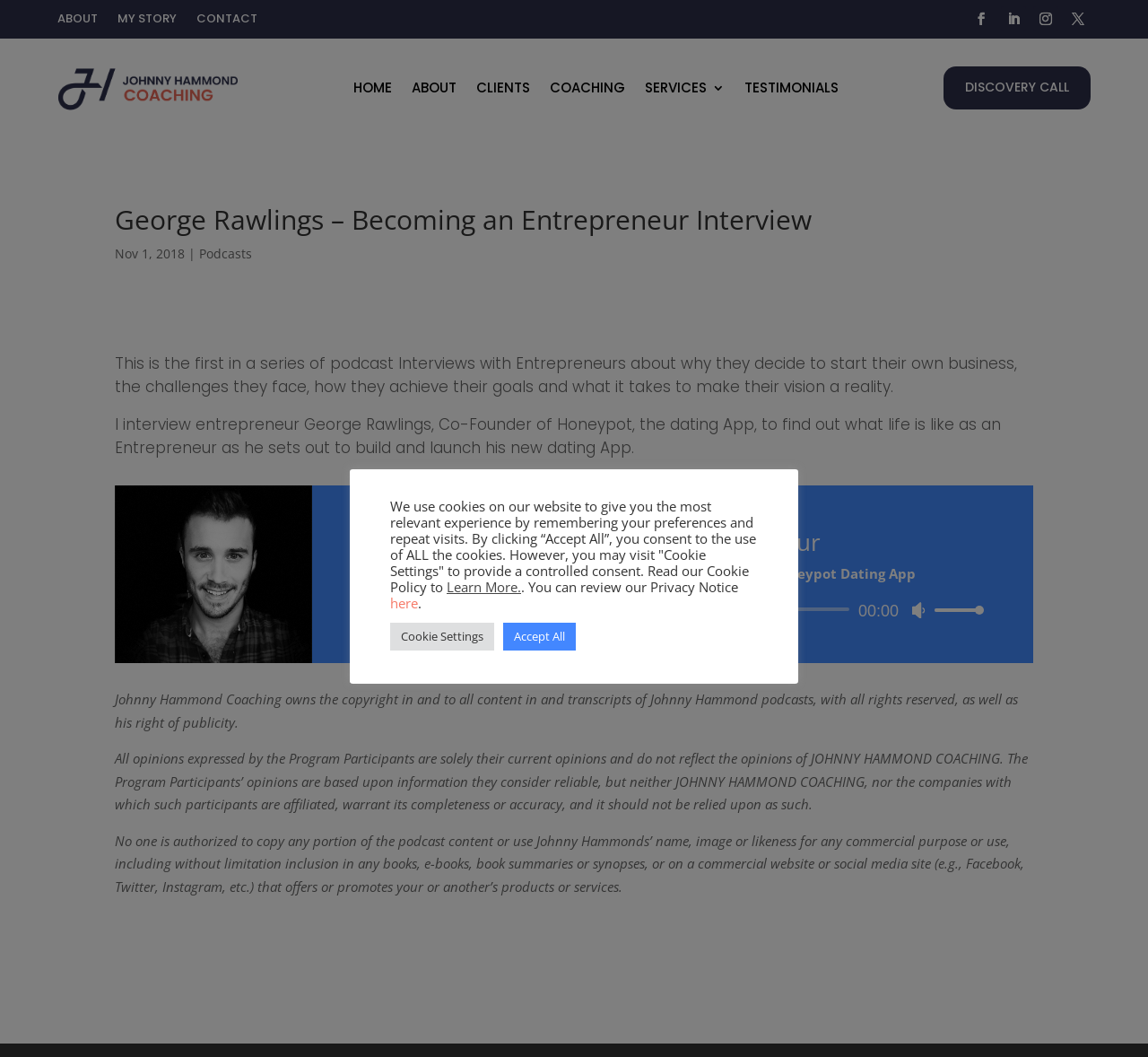Specify the bounding box coordinates of the area to click in order to execute this command: 'Play the audio'. The coordinates should consist of four float numbers ranging from 0 to 1, and should be formatted as [left, top, right, bottom].

[0.319, 0.562, 0.344, 0.589]